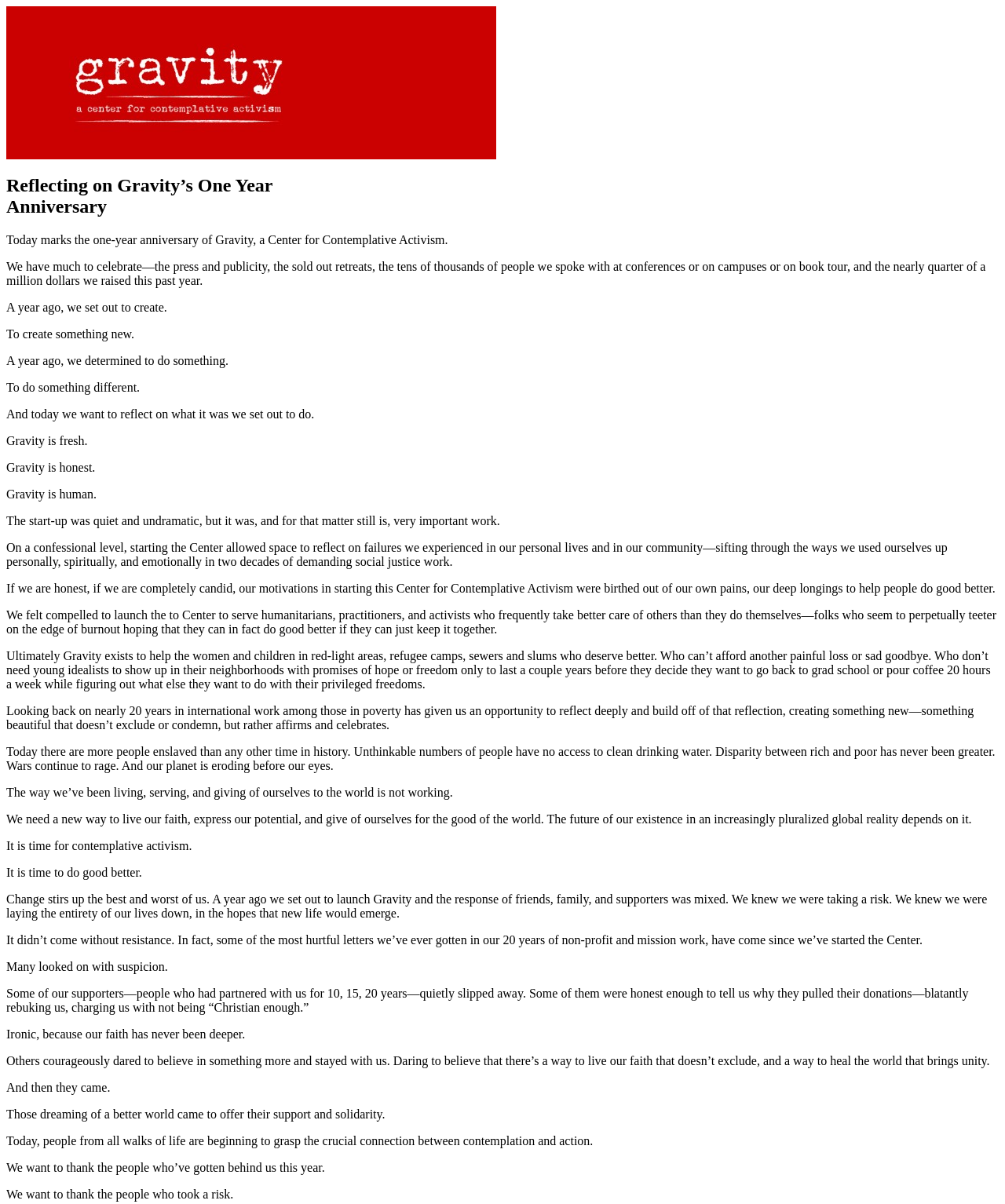Please respond to the question using a single word or phrase:
What is the connection that people are beginning to grasp?

Contemplation and action